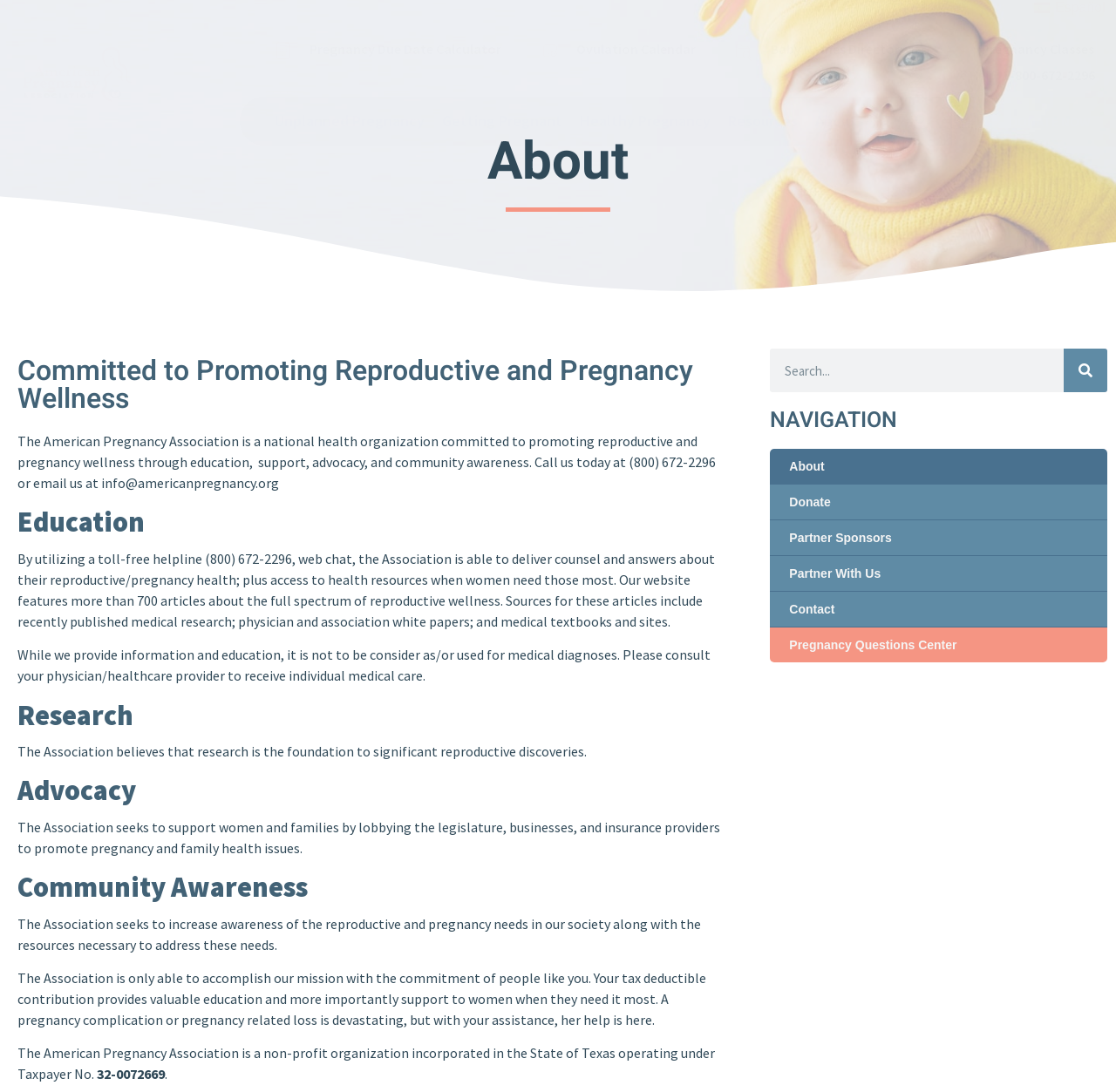What is the phone number to call for help?
Please interpret the details in the image and answer the question thoroughly.

I found the phone number by looking at the link 'Live Help: 1-800-672-2296' and the StaticText 'Call us today at (800) 672-2296 or email us at' which both mention the same phone number.